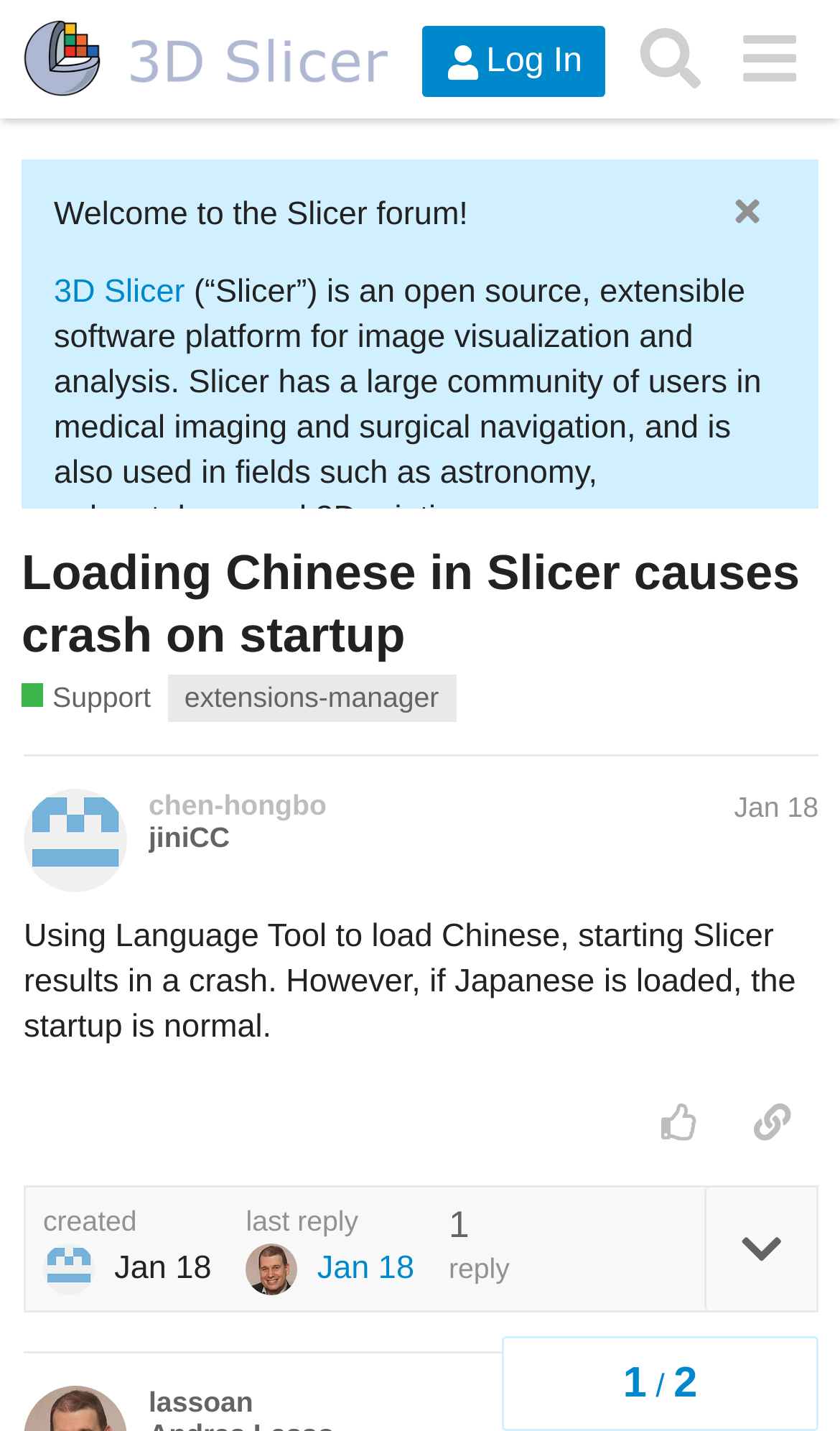How many links are there in the top right corner?
Based on the image, give a concise answer in the form of a single word or short phrase.

Two